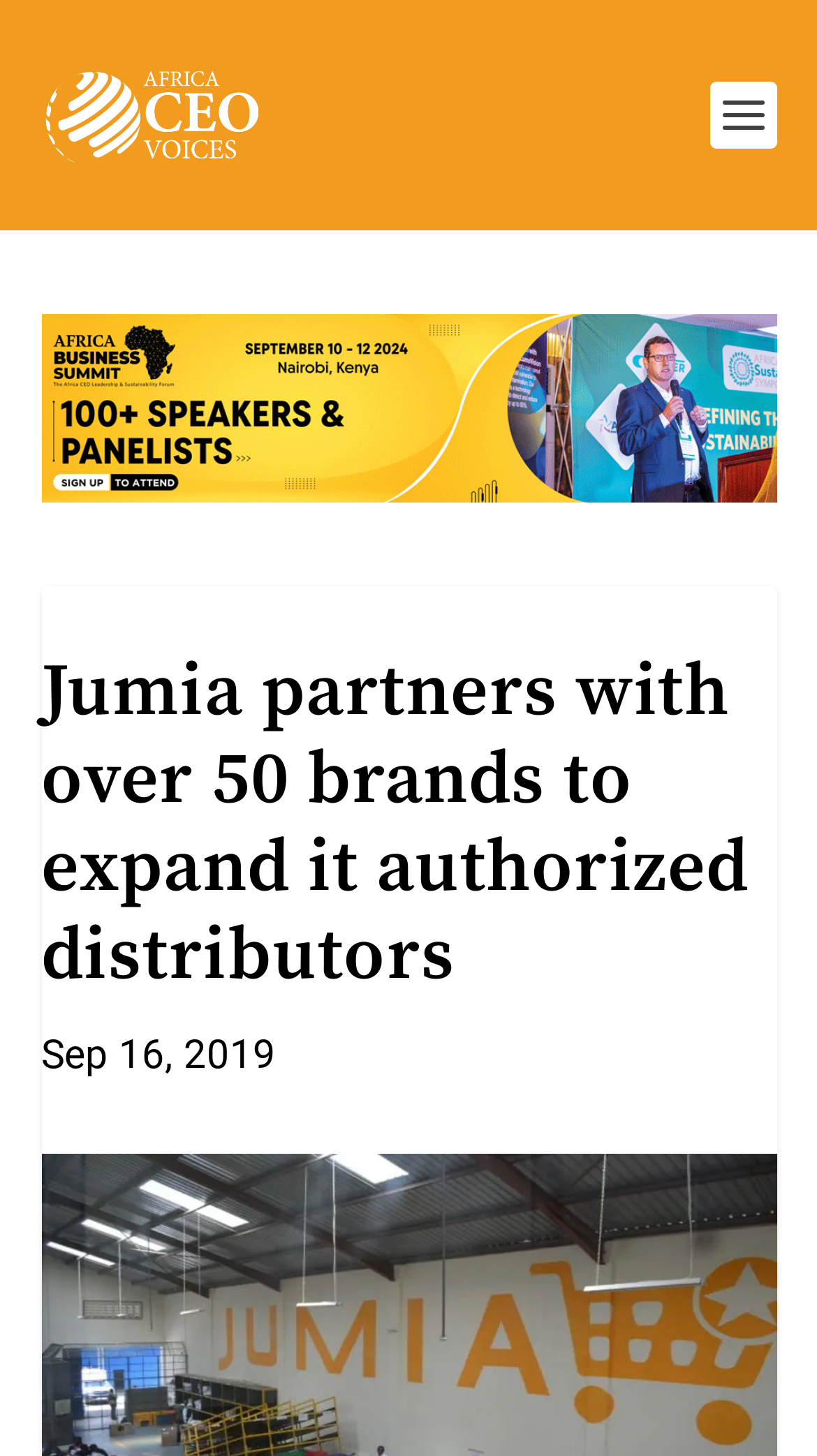Based on the element description alt="Advertisement", identify the bounding box coordinates for the UI element. The coordinates should be in the format (top-left x, top-left y, bottom-right x, bottom-right y) and within the 0 to 1 range.

[0.05, 0.216, 0.95, 0.346]